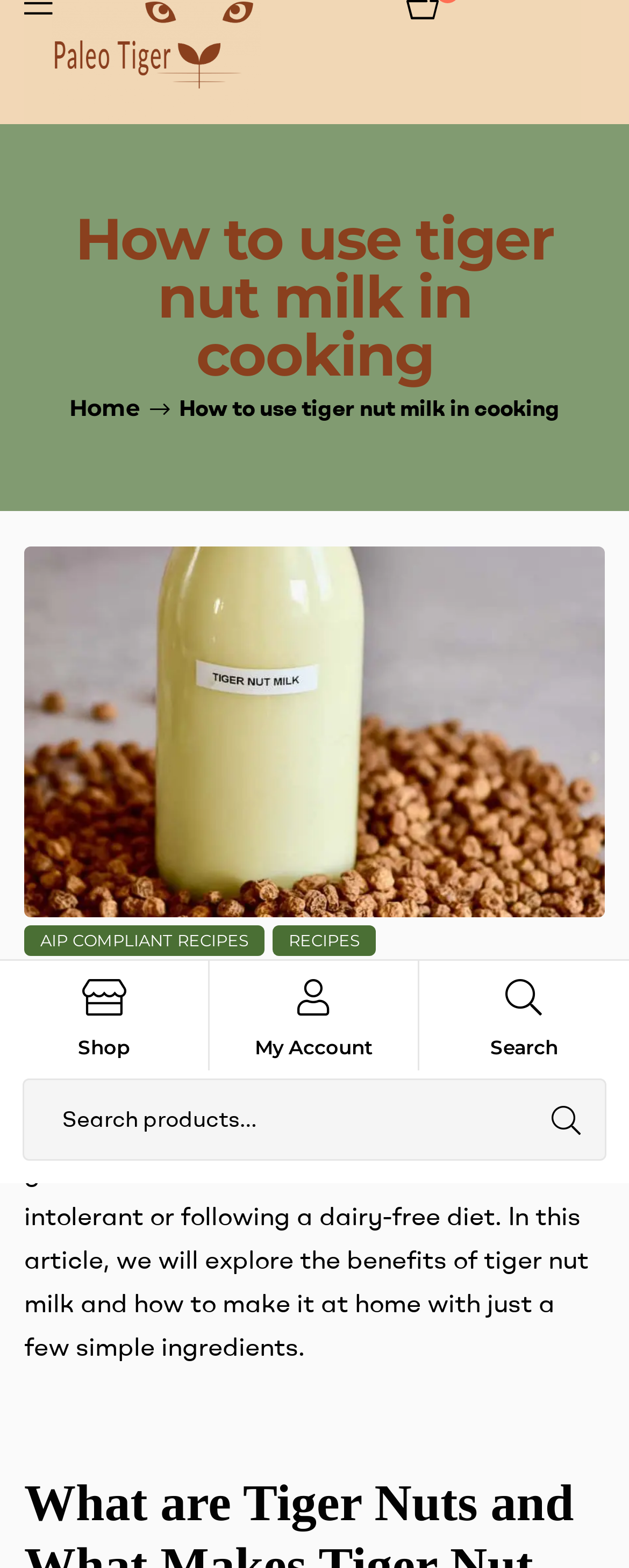How many links are there in the navigation menu?
Based on the image, please offer an in-depth response to the question.

The navigation menu can be identified by looking at the links 'Home', 'AIP COMPLIANT RECIPES', and 'RECIPES' which are grouped together, indicating that there are 3 links in the navigation menu.